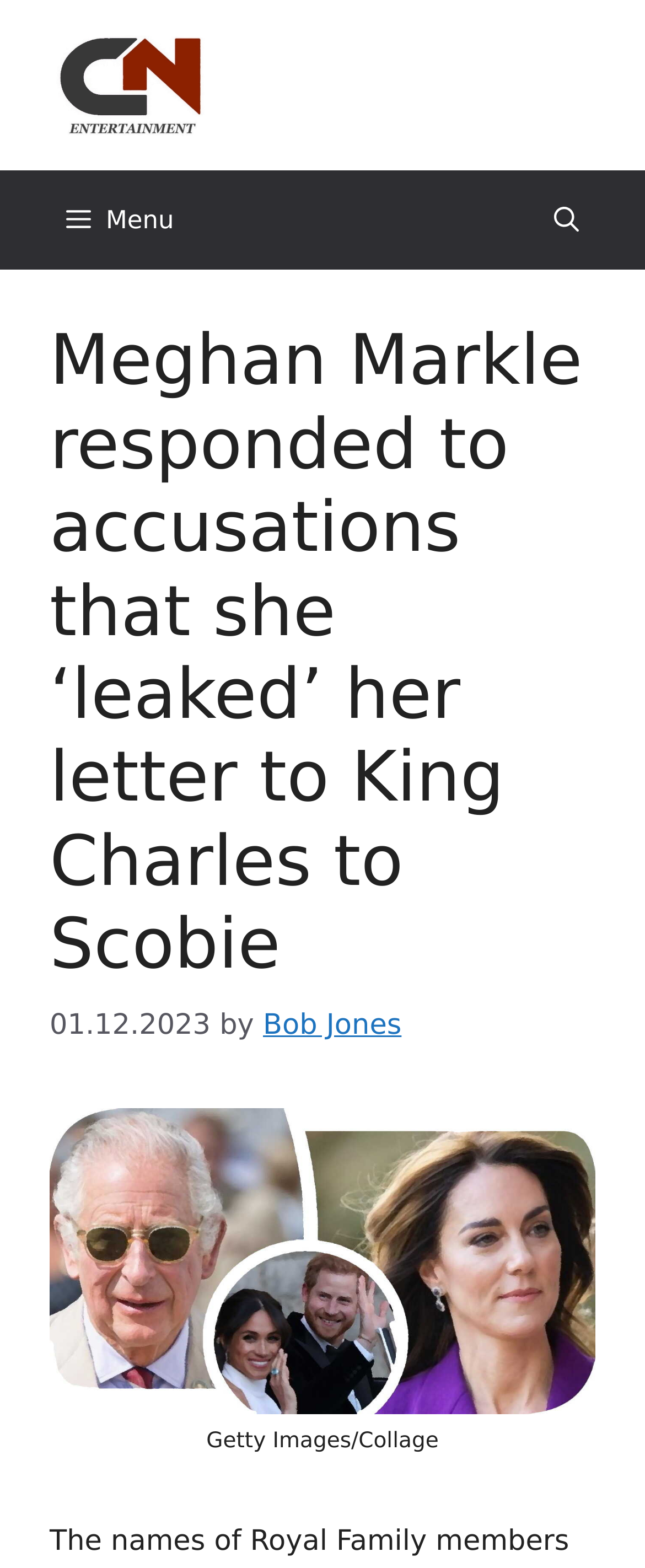Using the webpage screenshot, find the UI element described by aria-label="Open Search Bar". Provide the bounding box coordinates in the format (top-left x, top-left y, bottom-right x, bottom-right y), ensuring all values are floating point numbers between 0 and 1.

[0.808, 0.109, 0.949, 0.172]